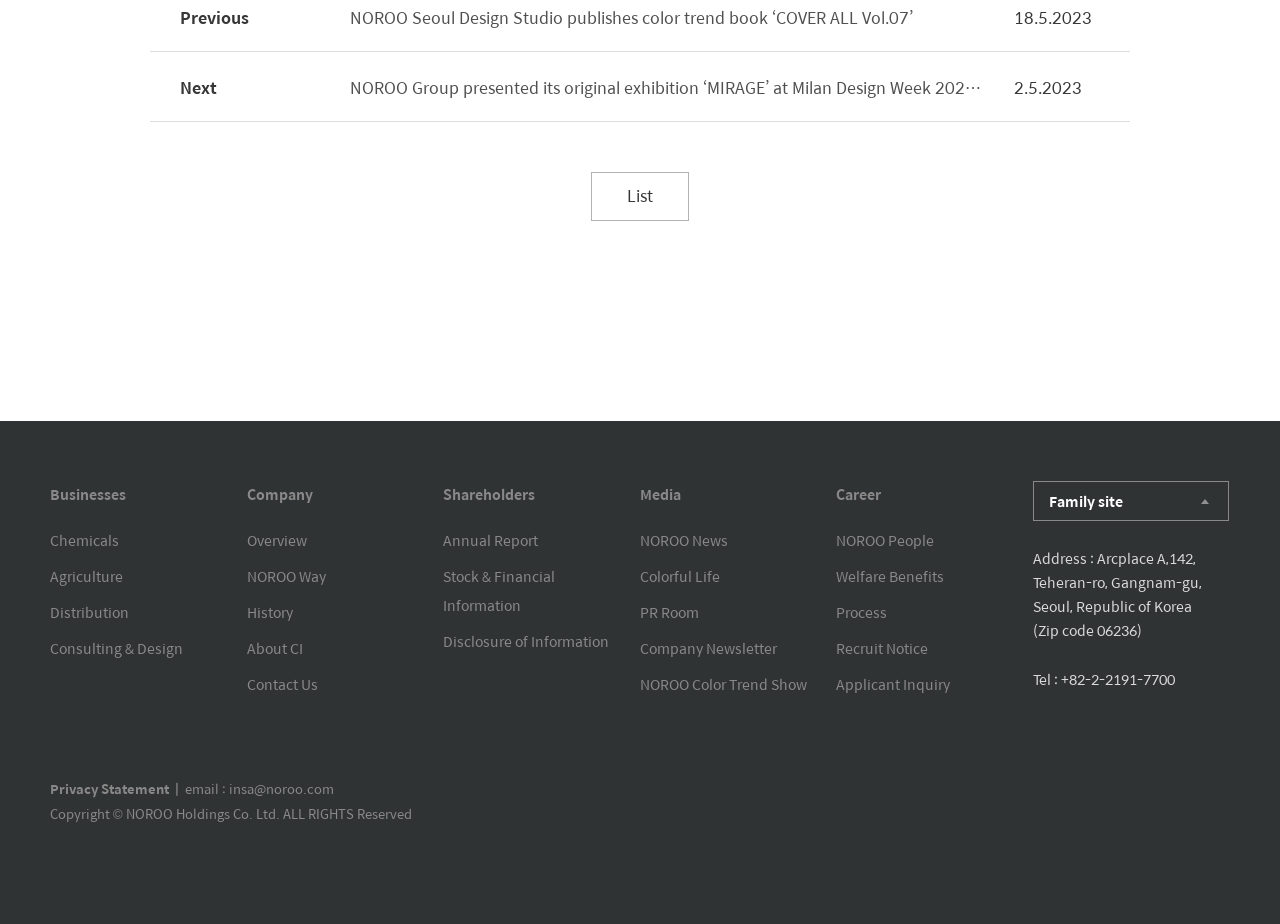Determine the bounding box coordinates for the area that should be clicked to carry out the following instruction: "Contact Us".

[0.193, 0.729, 0.256, 0.753]